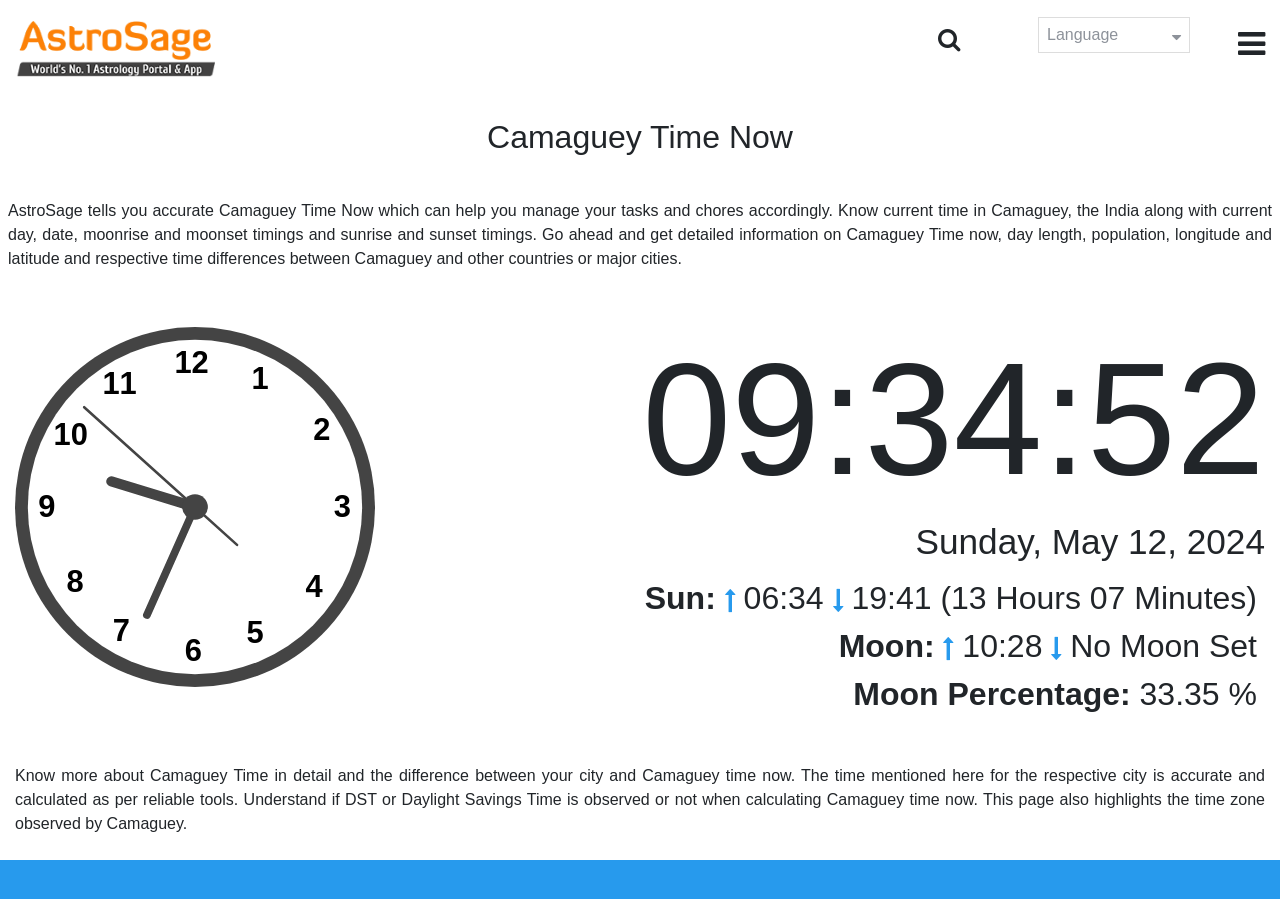Extract the bounding box coordinates for the UI element described by the text: "alt="logo"". The coordinates should be in the form of [left, top, right, bottom] with values between 0 and 1.

[0.012, 0.044, 0.168, 0.063]